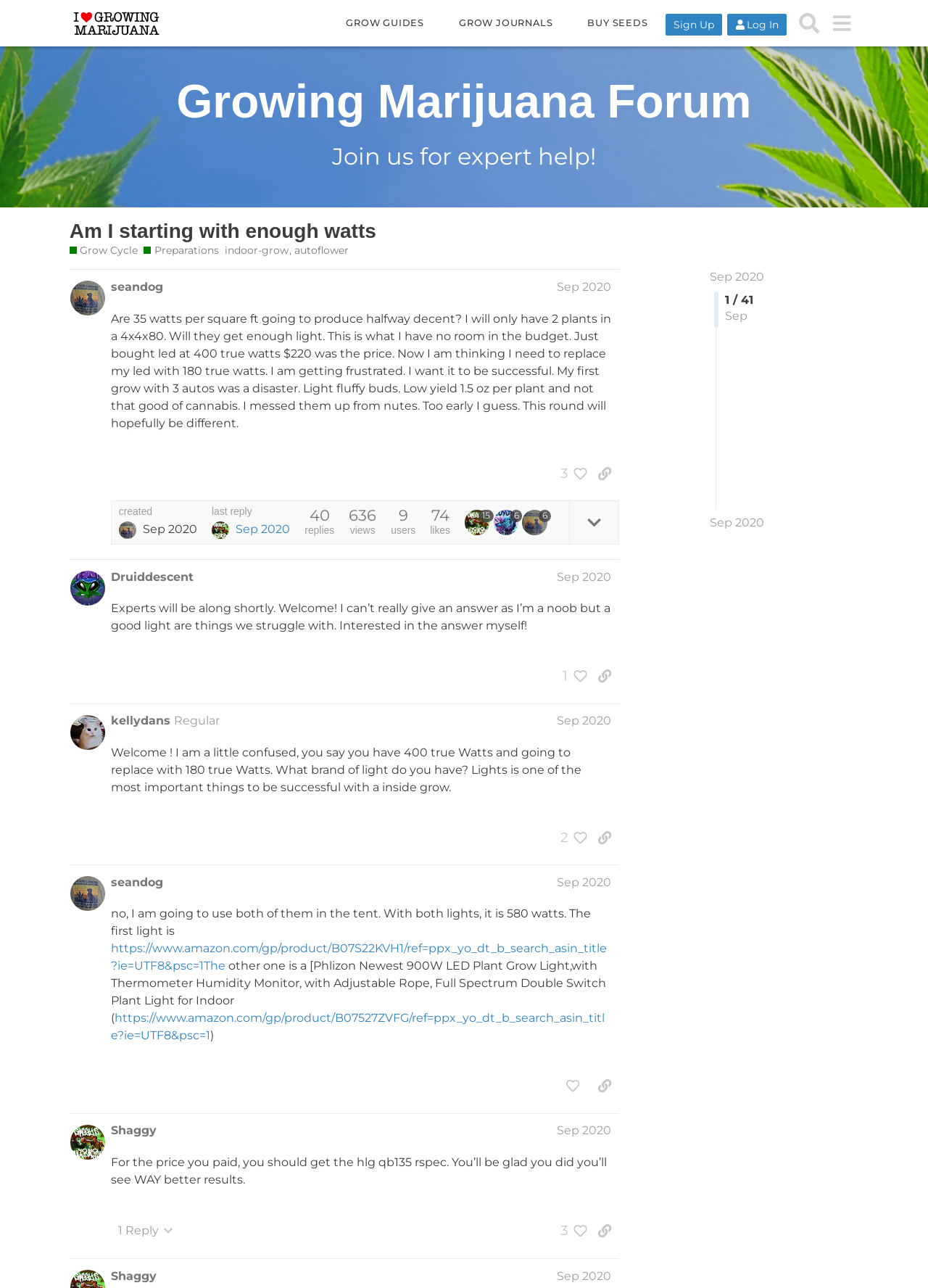Provide the bounding box coordinates for the area that should be clicked to complete the instruction: "Click on the '#cute' tag".

None